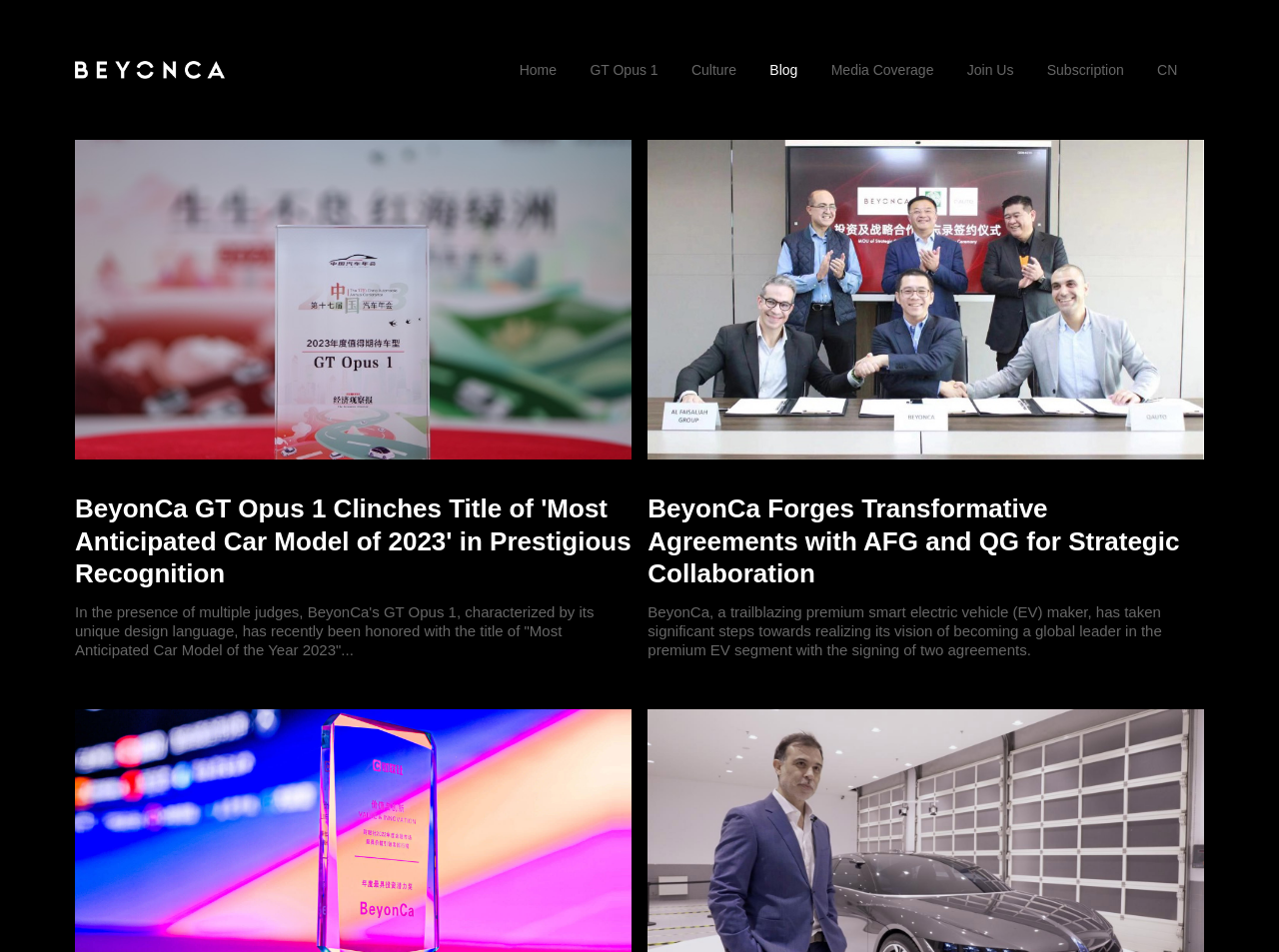Extract the bounding box coordinates of the UI element described: "CN". Provide the coordinates in the format [left, top, right, bottom] with values ranging from 0 to 1.

[0.892, 0.042, 0.934, 0.105]